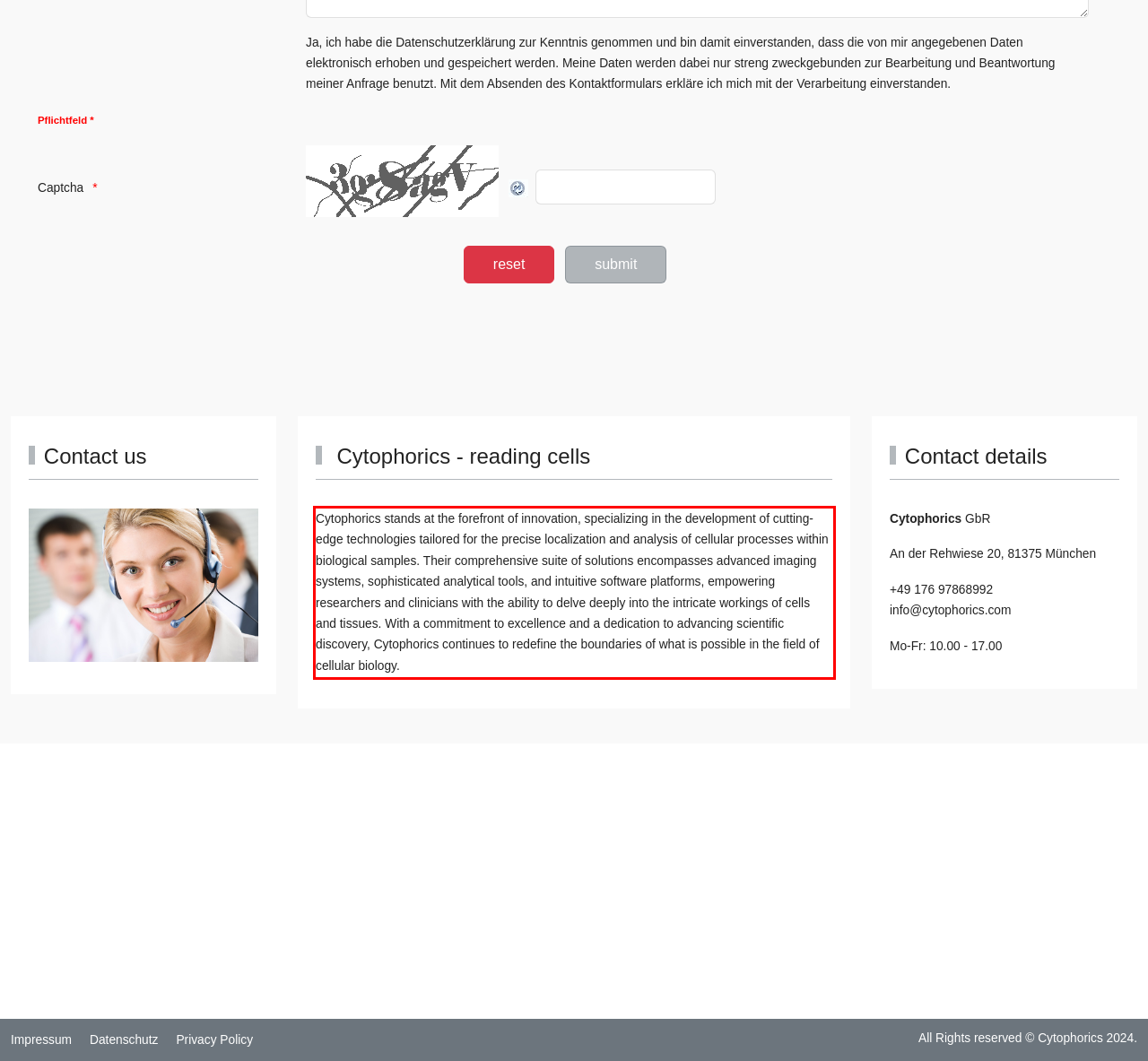Within the provided webpage screenshot, find the red rectangle bounding box and perform OCR to obtain the text content.

Cytophorics stands at the forefront of innovation, specializing in the development of cutting-edge technologies tailored for the precise localization and analysis of cellular processes within biological samples. Their comprehensive suite of solutions encompasses advanced imaging systems, sophisticated analytical tools, and intuitive software platforms, empowering researchers and clinicians with the ability to delve deeply into the intricate workings of cells and tissues. With a commitment to excellence and a dedication to advancing scientific discovery, Cytophorics continues to redefine the boundaries of what is possible in the field of cellular biology.